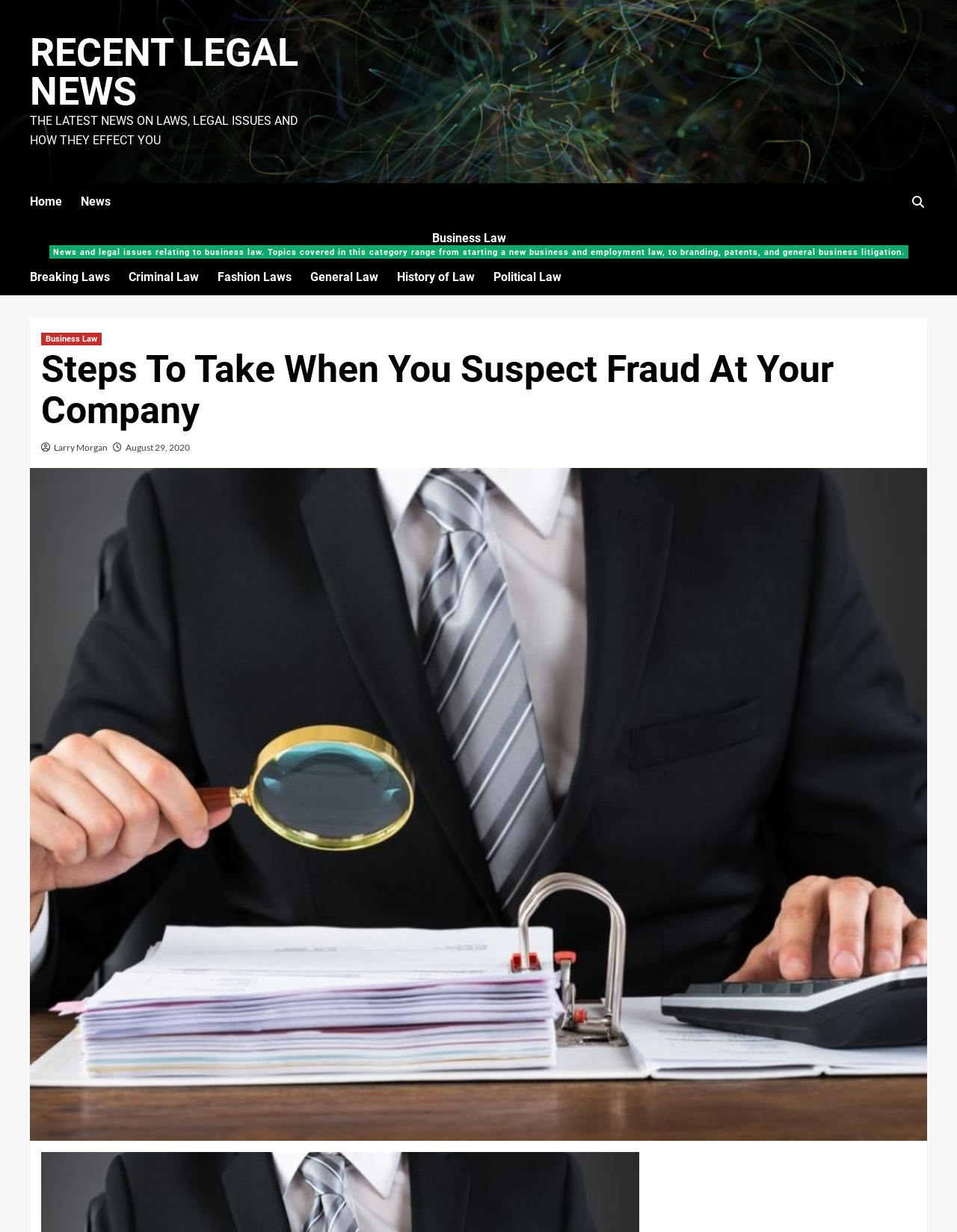Find the bounding box coordinates for the element that must be clicked to complete the instruction: "go to recent legal news". The coordinates should be four float numbers between 0 and 1, indicated as [left, top, right, bottom].

[0.031, 0.024, 0.312, 0.093]